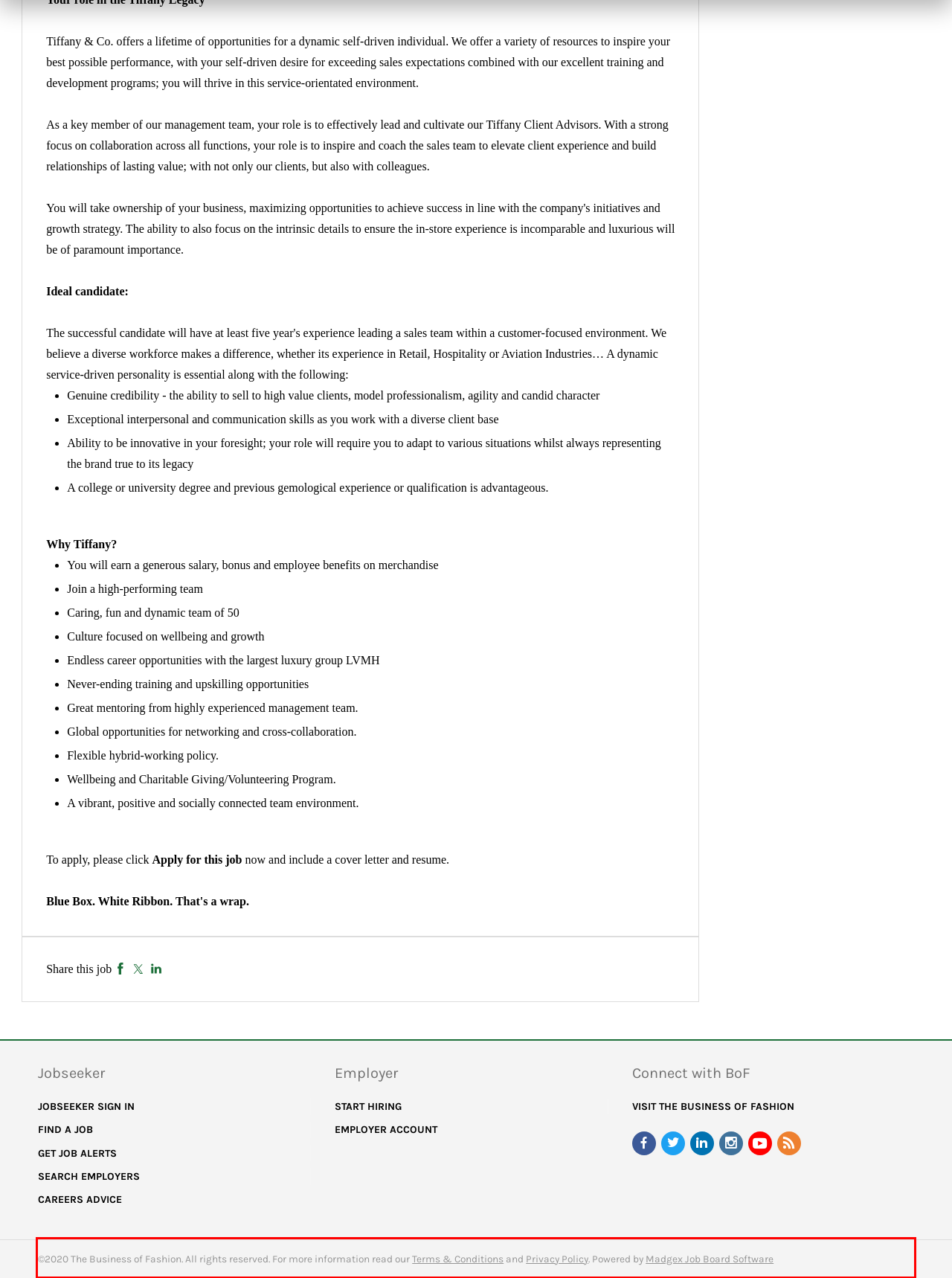You are given a webpage screenshot with a red bounding box around a UI element. Extract and generate the text inside this red bounding box.

©2020 The Business of Fashion. All rights reserved. For more information read our Terms & Conditions and Privacy Policy. Powered by Madgex Job Board Software (This link will open in a new window)